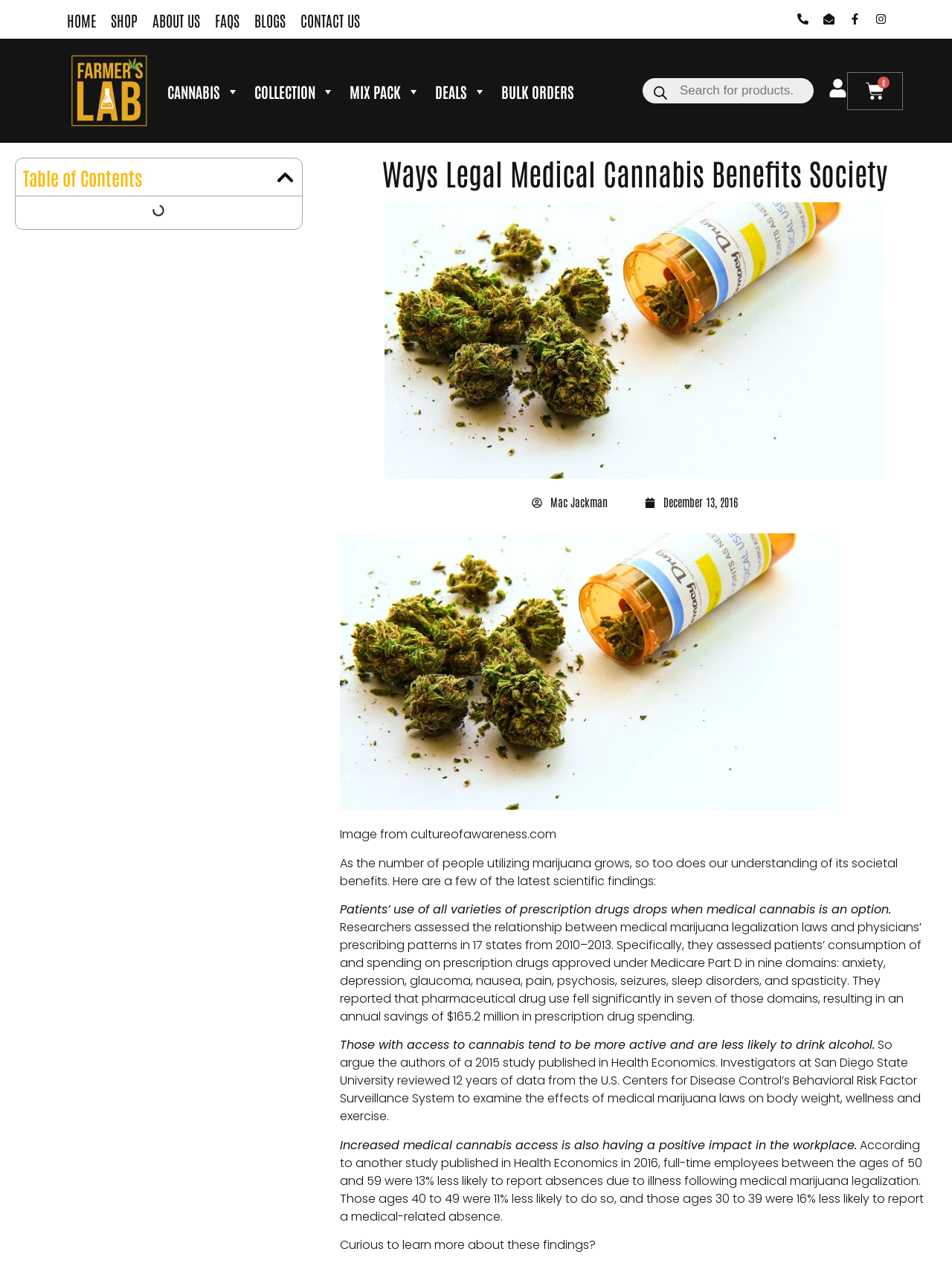Please provide a short answer using a single word or phrase for the question:
What is the logo of the website?

Farmer's lab logo